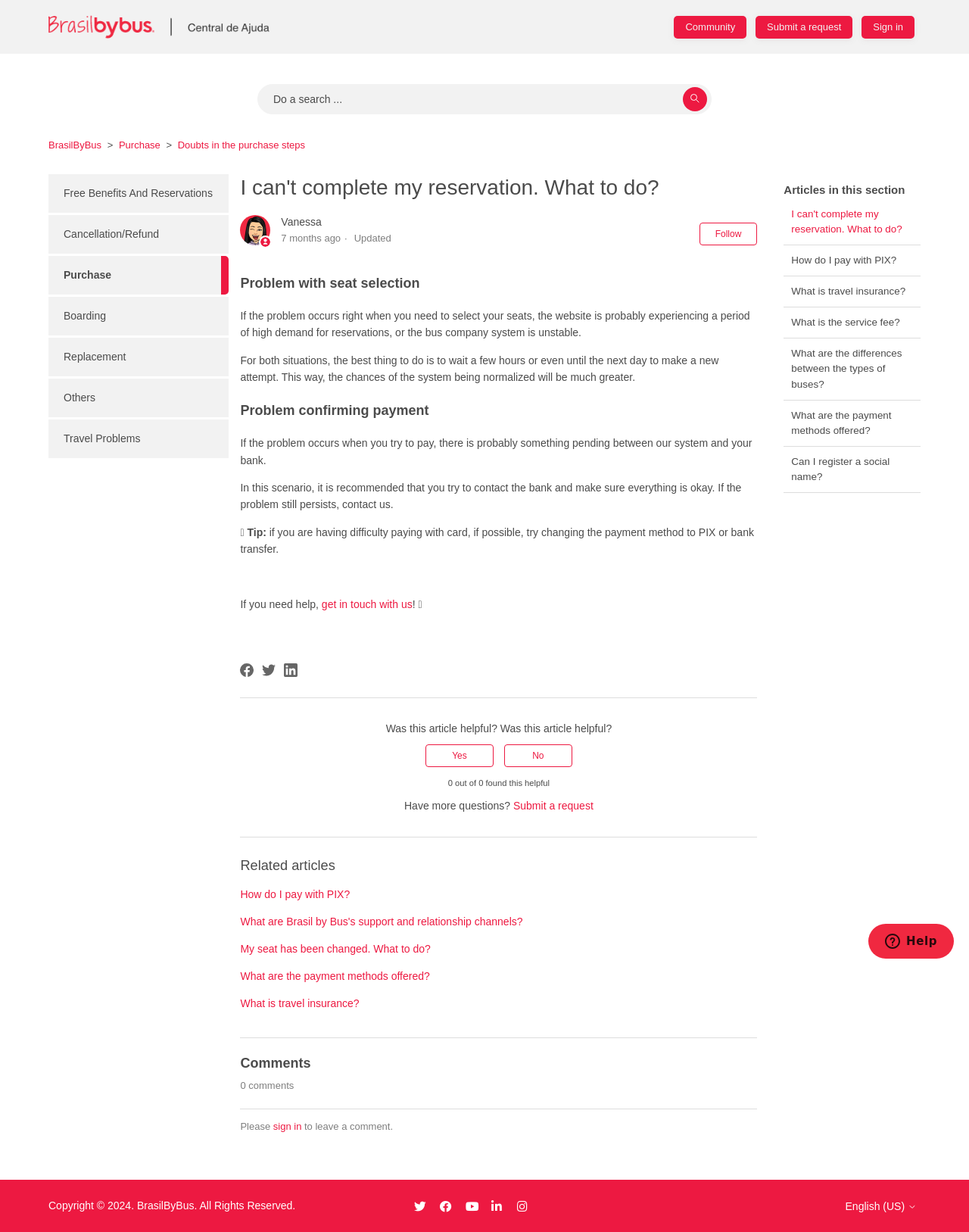Please find the top heading of the webpage and generate its text.

I can't complete my reservation. What to do?